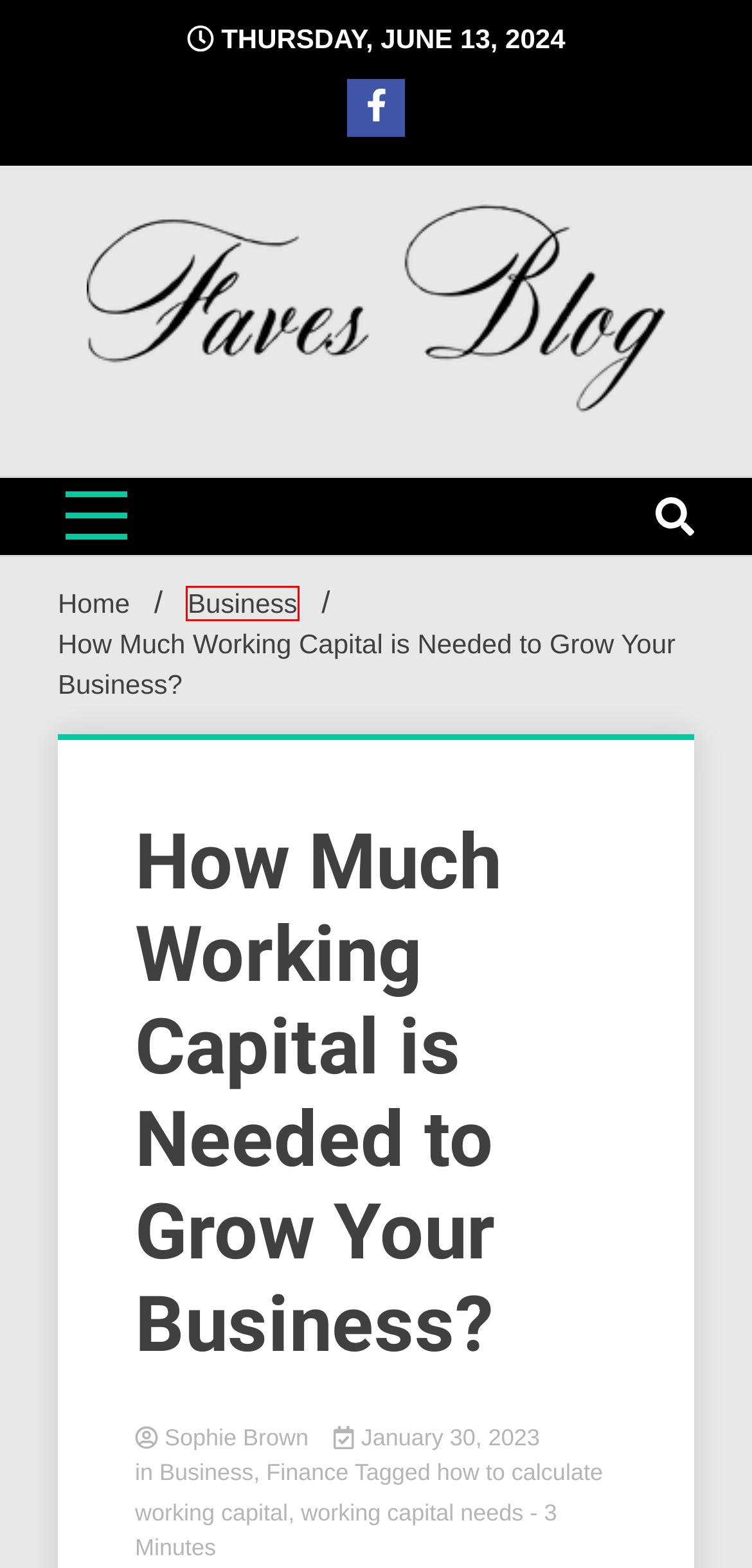You have a screenshot showing a webpage with a red bounding box around a UI element. Choose the webpage description that best matches the new page after clicking the highlighted element. Here are the options:
A. Finance Archives % - Faves Blog
B. January 30, 2023 - Faves Blog
C. Sophie Brown, Author at Faves Blog
D. Business Archives % - Faves Blog
E. Online Assignment Help Archives - Faves Blog
F. working capital needs Archives - Faves Blog
G. Favesblog- Providing Immensible information to users
H. how to calculate working capital Archives - Faves Blog

D